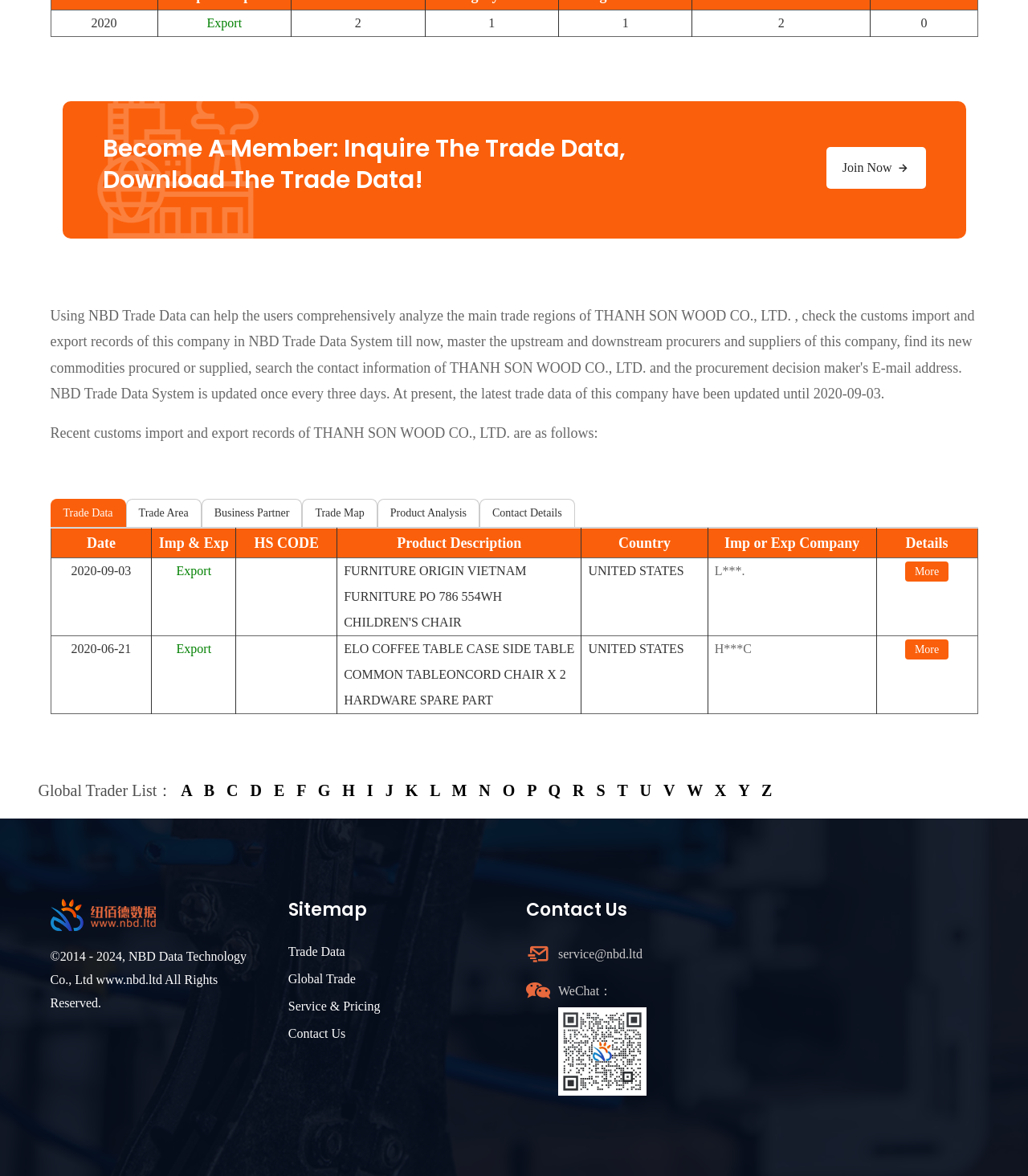Locate the bounding box for the described UI element: "Service & Pricing". Ensure the coordinates are four float numbers between 0 and 1, formatted as [left, top, right, bottom].

[0.28, 0.847, 0.488, 0.864]